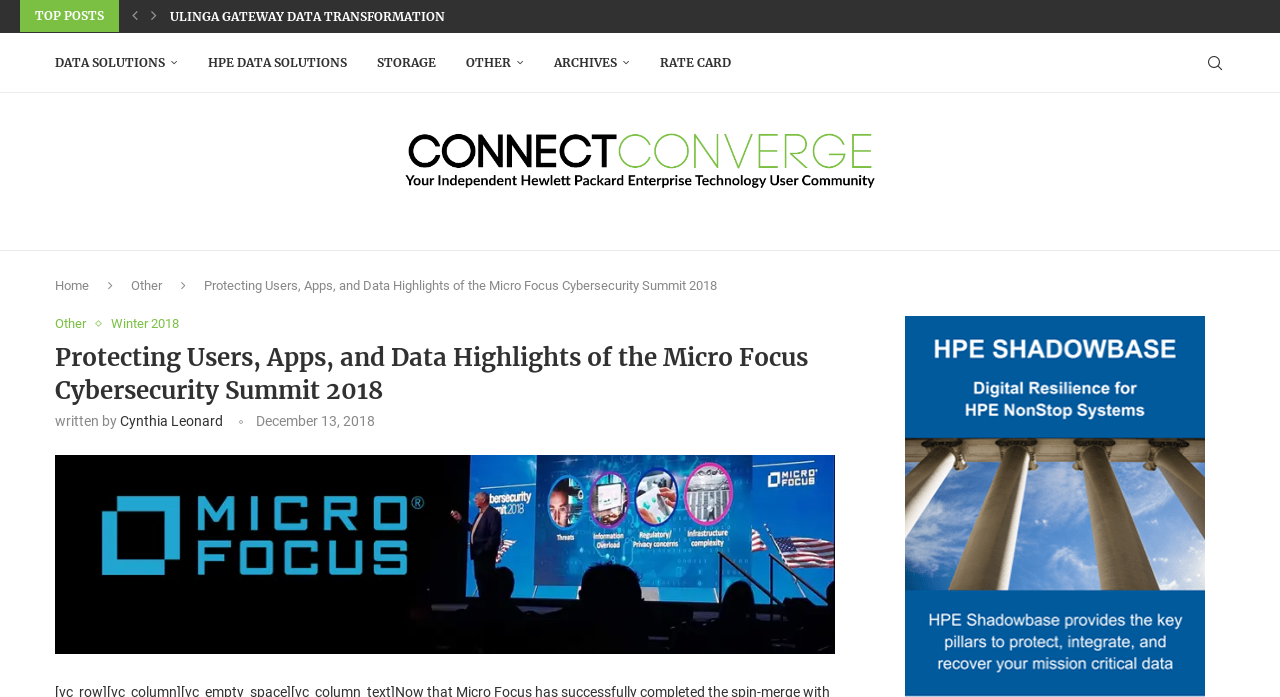Given the description "RATE CARD", provide the bounding box coordinates of the corresponding UI element.

[0.516, 0.049, 0.571, 0.132]